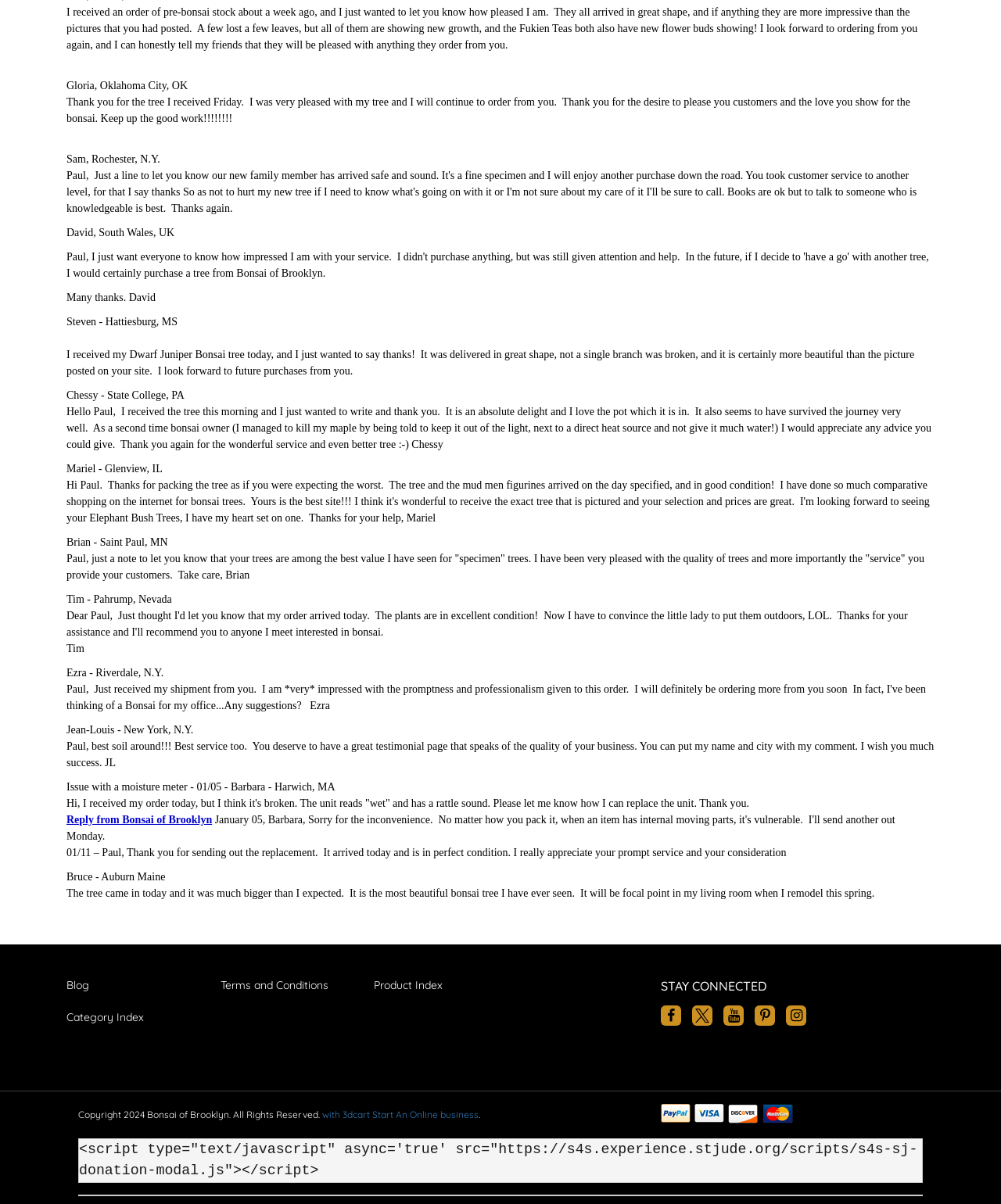What is the name of the company mentioned on this webpage?
Respond to the question with a well-detailed and thorough answer.

The company name is mentioned in the customer testimonials and at the bottom of the webpage, and it is 'Bonsai of Brooklyn'.